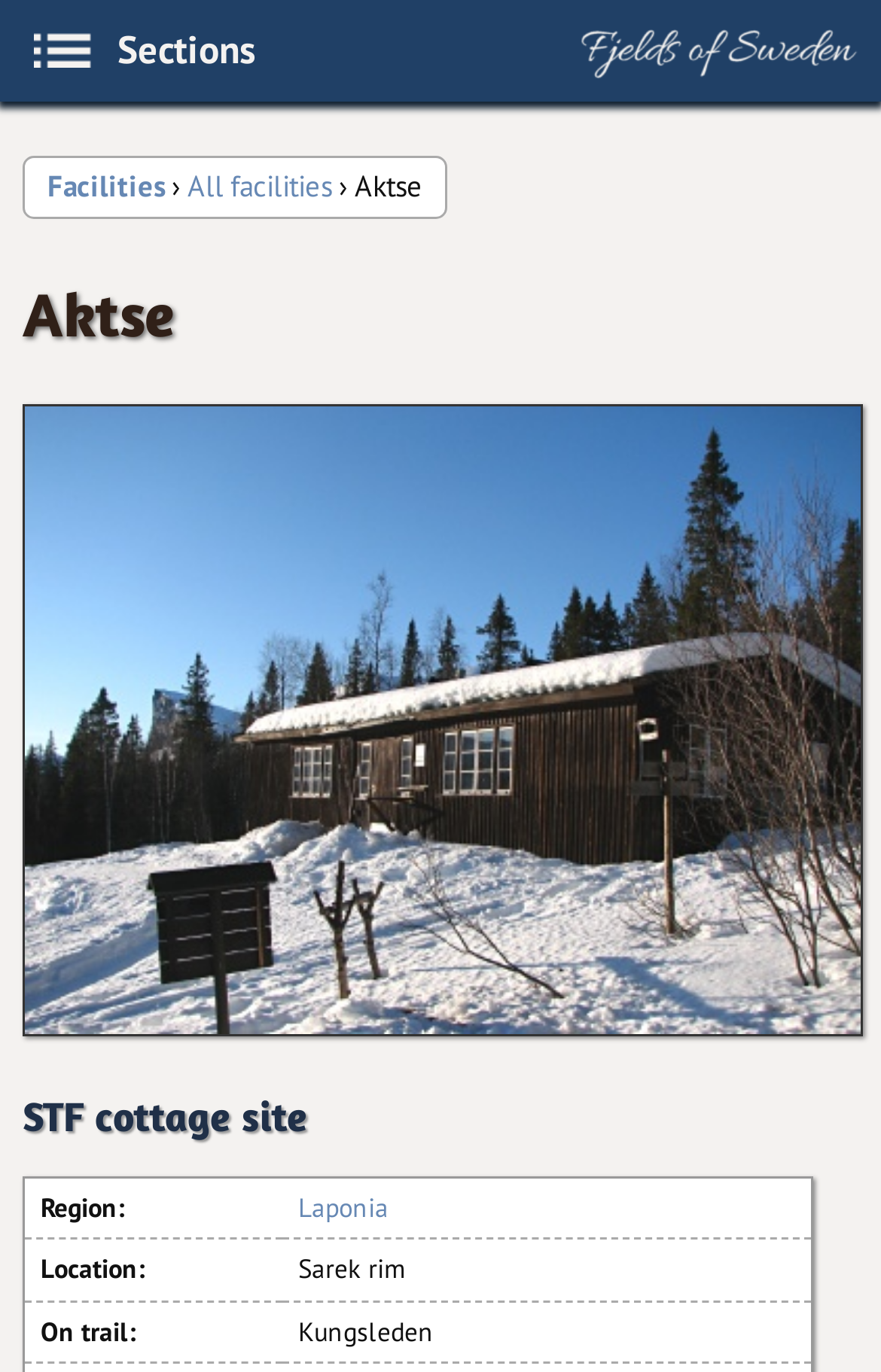Identify the coordinates of the bounding box for the element described below: "Facilities". Return the coordinates as four float numbers between 0 and 1: [left, top, right, bottom].

[0.054, 0.122, 0.187, 0.15]